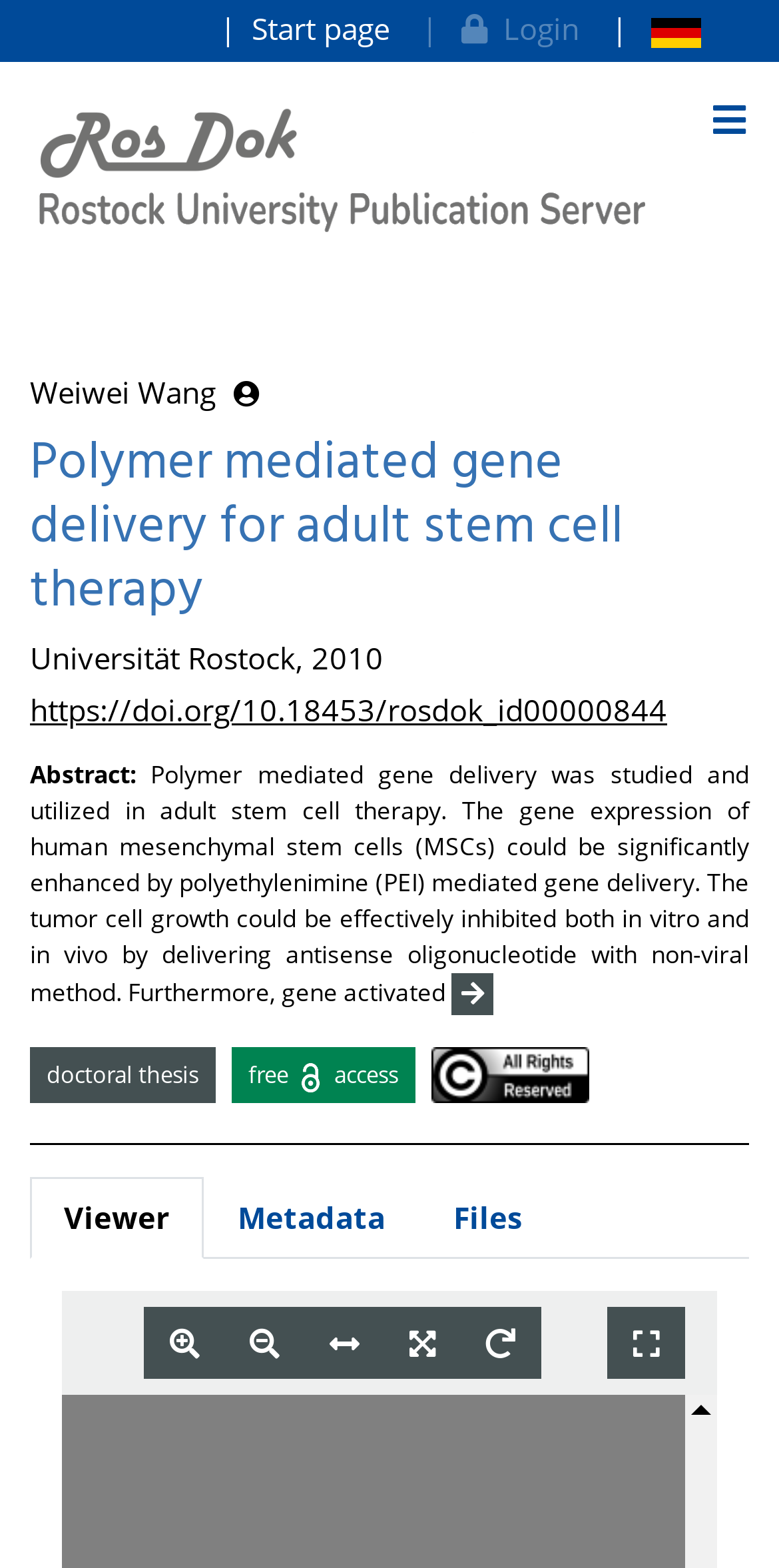How many buttons are available in the bottom toolbar?
Answer with a single word or phrase by referring to the visual content.

5